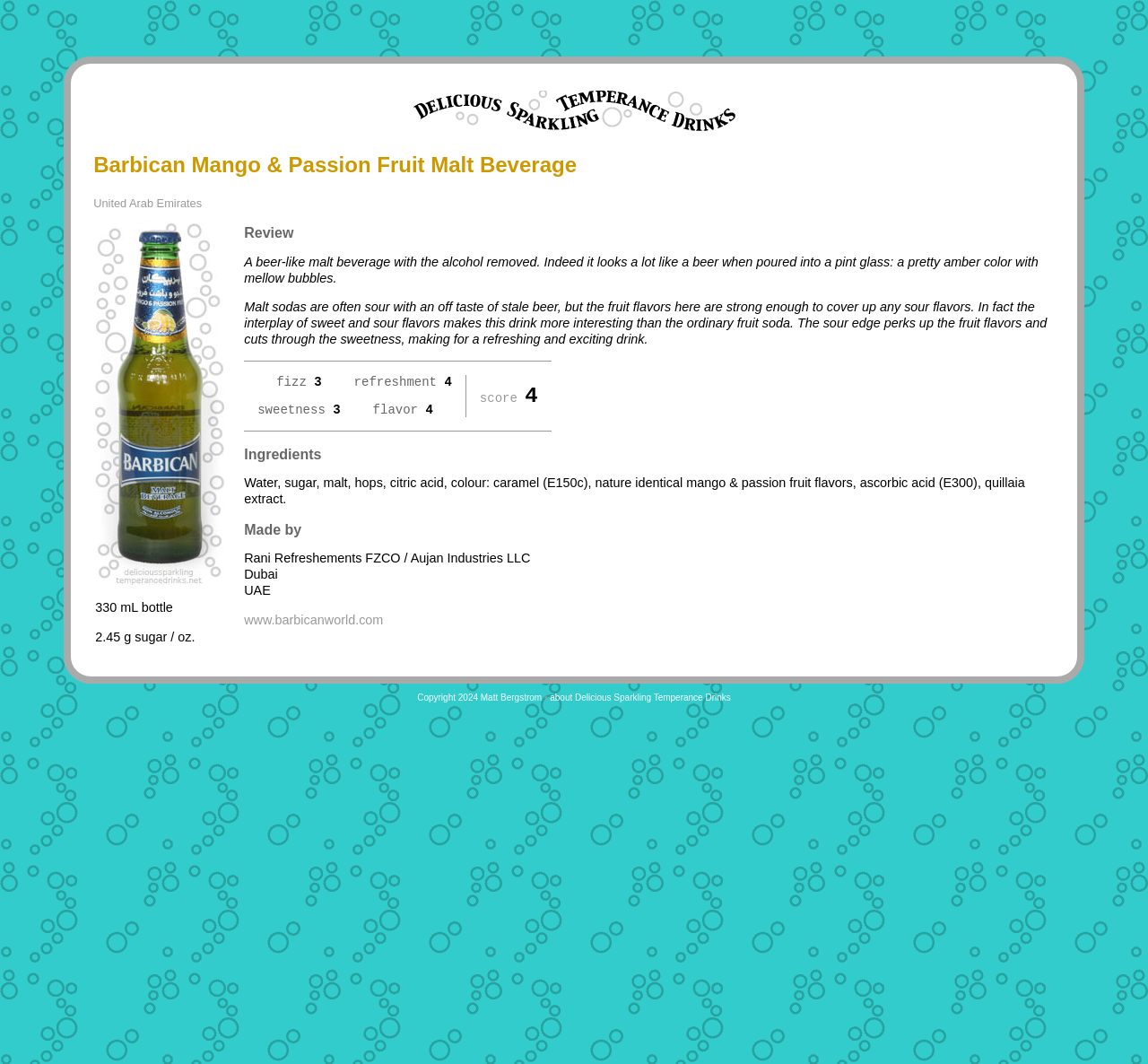Create a detailed narrative describing the layout and content of the webpage.

This webpage is about Delicious Sparkling Temperance Drinks, specifically the Barbican Mango & Passion Fruit Malt Beverage. At the top, there is a link to the main page, accompanied by an image with the same title. Below this, there is a link to "United Arab Emirates" on the left side.

The main content is organized in a table layout, with two columns. On the left, there is an image of Laziza, a 330 mL bottle with 2.45 g sugar per ounce. On the right, there is a detailed review of the drink, describing its appearance, taste, and ingredients. The review is divided into sections, with headings and paragraphs of text. The text describes the drink's flavor profile, mentioning the interplay of sweet and sour flavors, and lists its ingredients.

Below the review, there are four ratings, each with a score out of 4, for fizz, refreshment, score, and sweetness. These ratings are presented in a table with four columns.

Further down, there is a section listing the ingredients, followed by information about the manufacturer, Rani Refreshements FZCO / Aujan Industries LLC, located in Dubai, UAE. There is also a link to the company's website, www.barbicanworld.com.

At the bottom of the page, there is a copyright notice, "Copyright 2024 Matt Bergstrom", accompanied by a link to "about Delicious Sparkling Temperance Drinks".